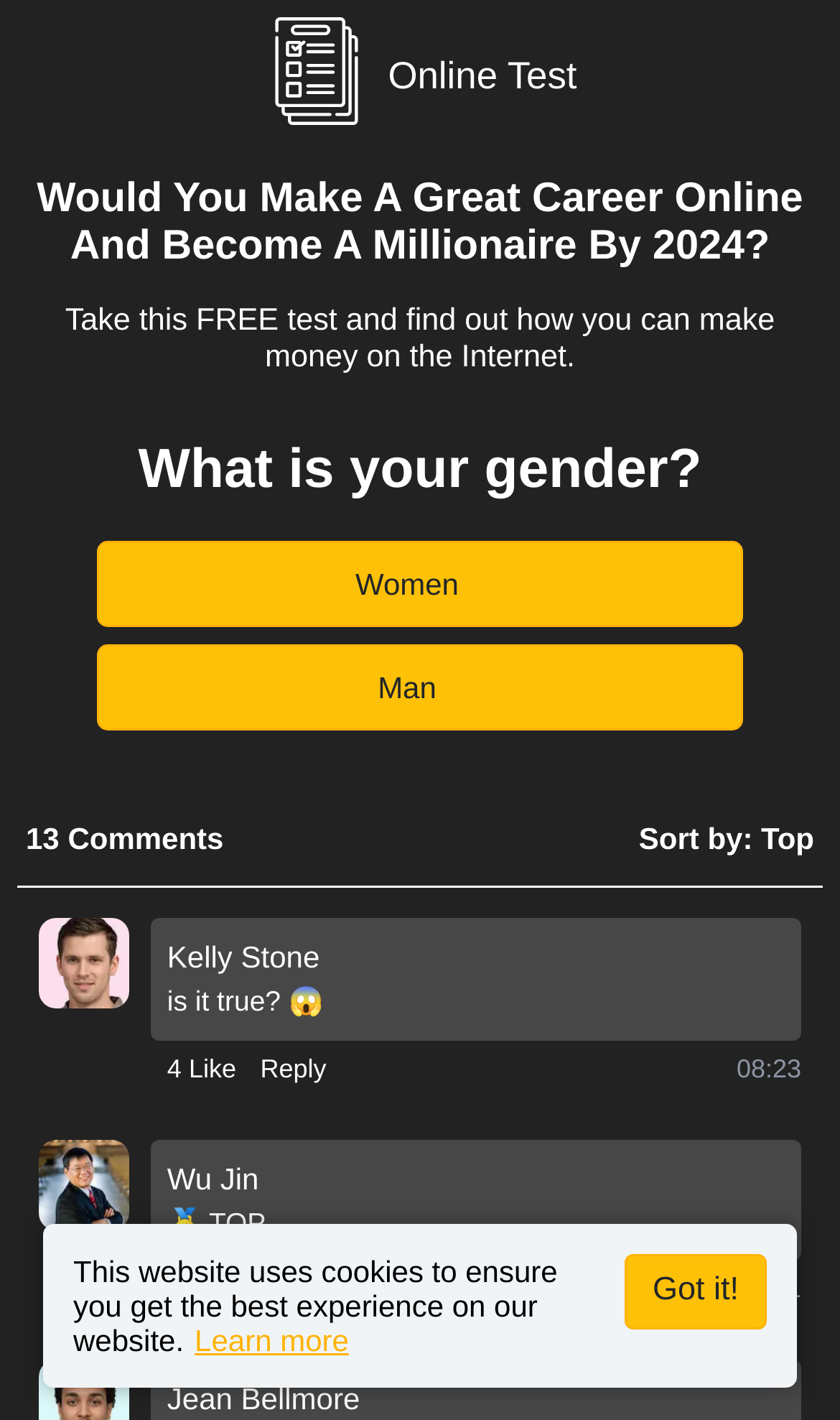Highlight the bounding box coordinates of the element you need to click to perform the following instruction: "Click the 'Learn more' link."

[0.232, 0.932, 0.415, 0.956]